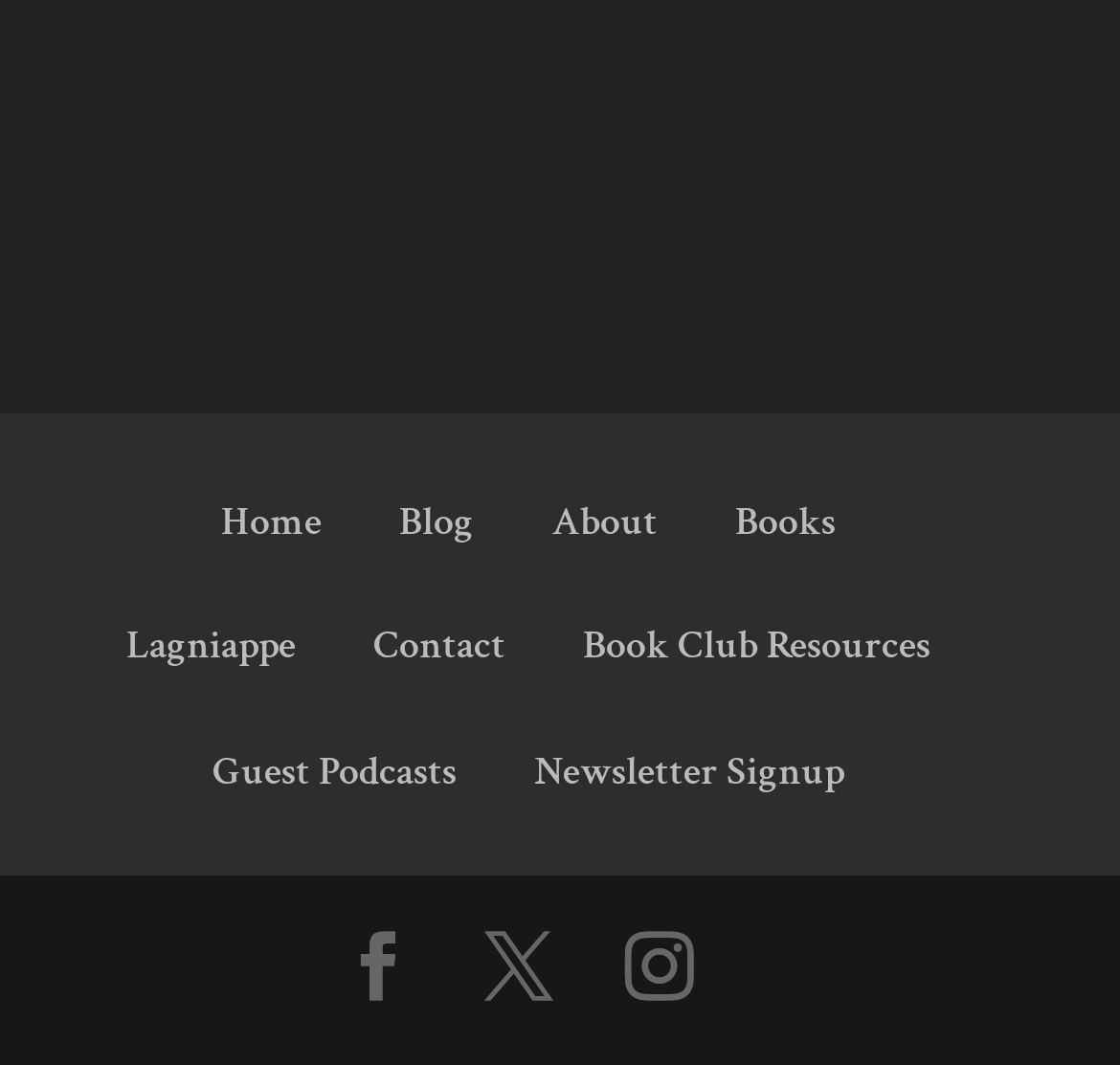What is the third menu item?
Based on the visual content, answer with a single word or a brief phrase.

About